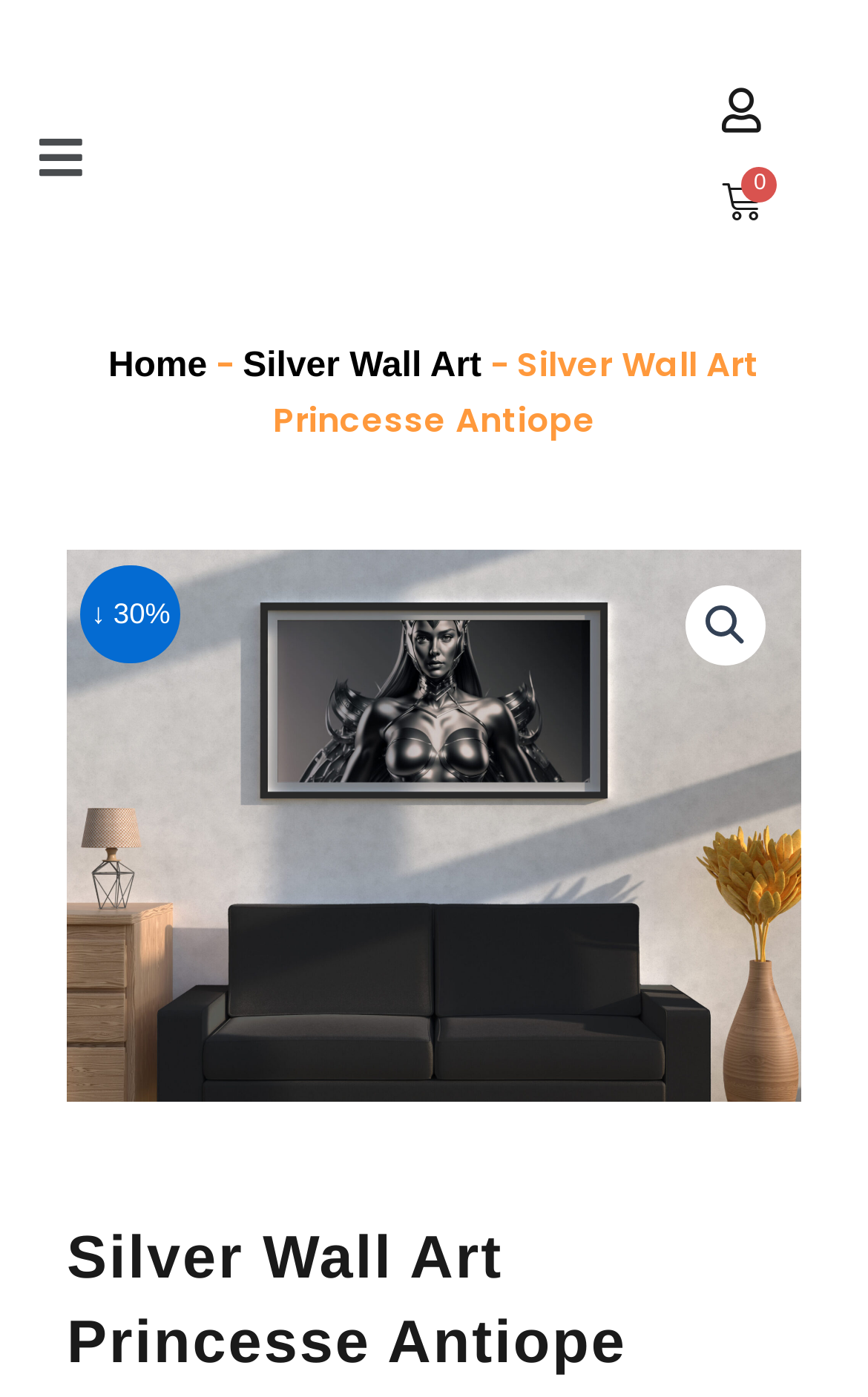What is the discount on this product?
Refer to the image and give a detailed answer to the query.

I found the discount information on the webpage, specifically on the element with the text '↓ 30%' which is located near the top of the page, indicating a 30% discount on the product.